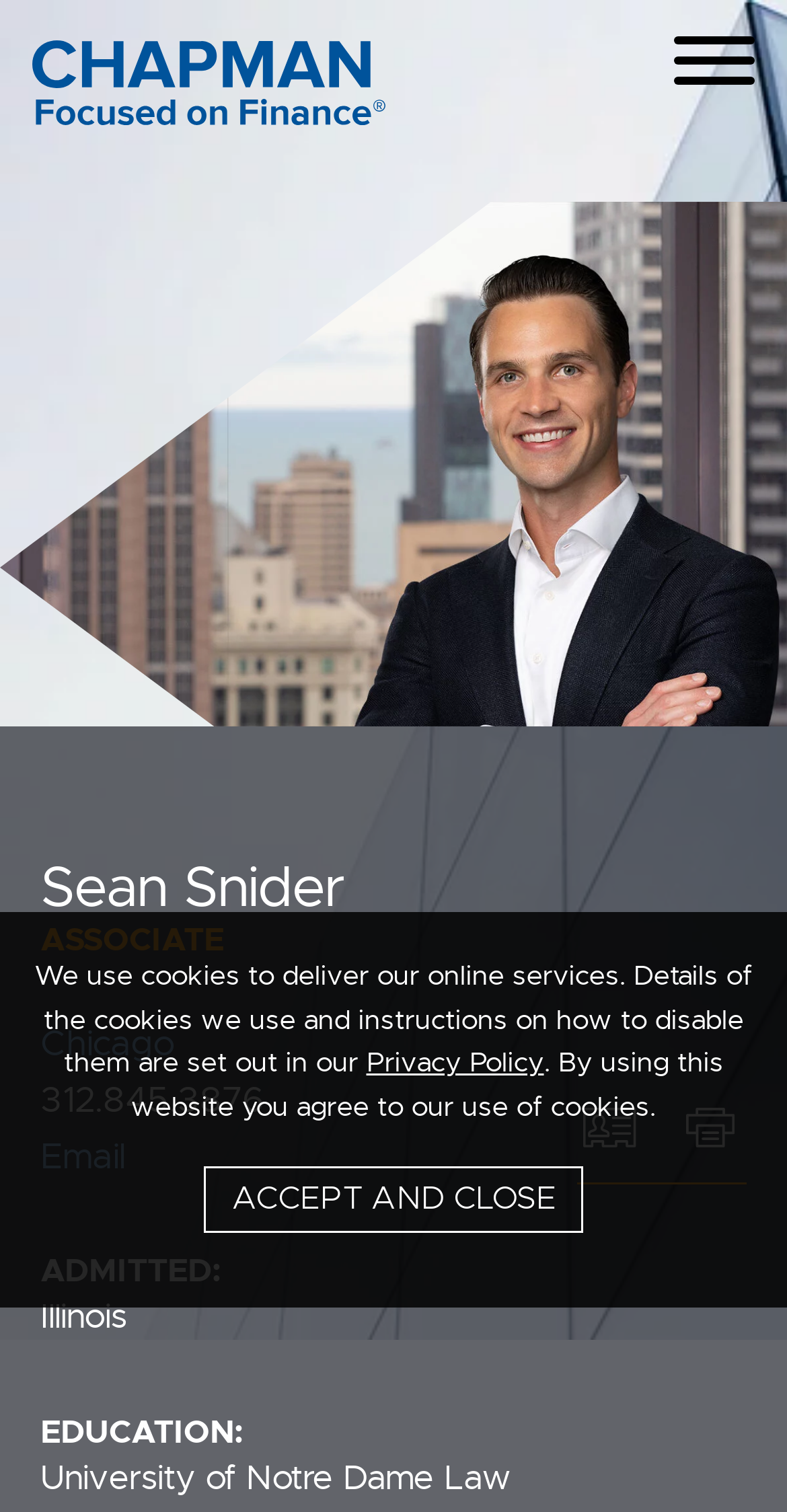Identify the bounding box coordinates for the element that needs to be clicked to fulfill this instruction: "Contact Sean Snider via email". Provide the coordinates in the format of four float numbers between 0 and 1: [left, top, right, bottom].

[0.051, 0.749, 0.159, 0.779]